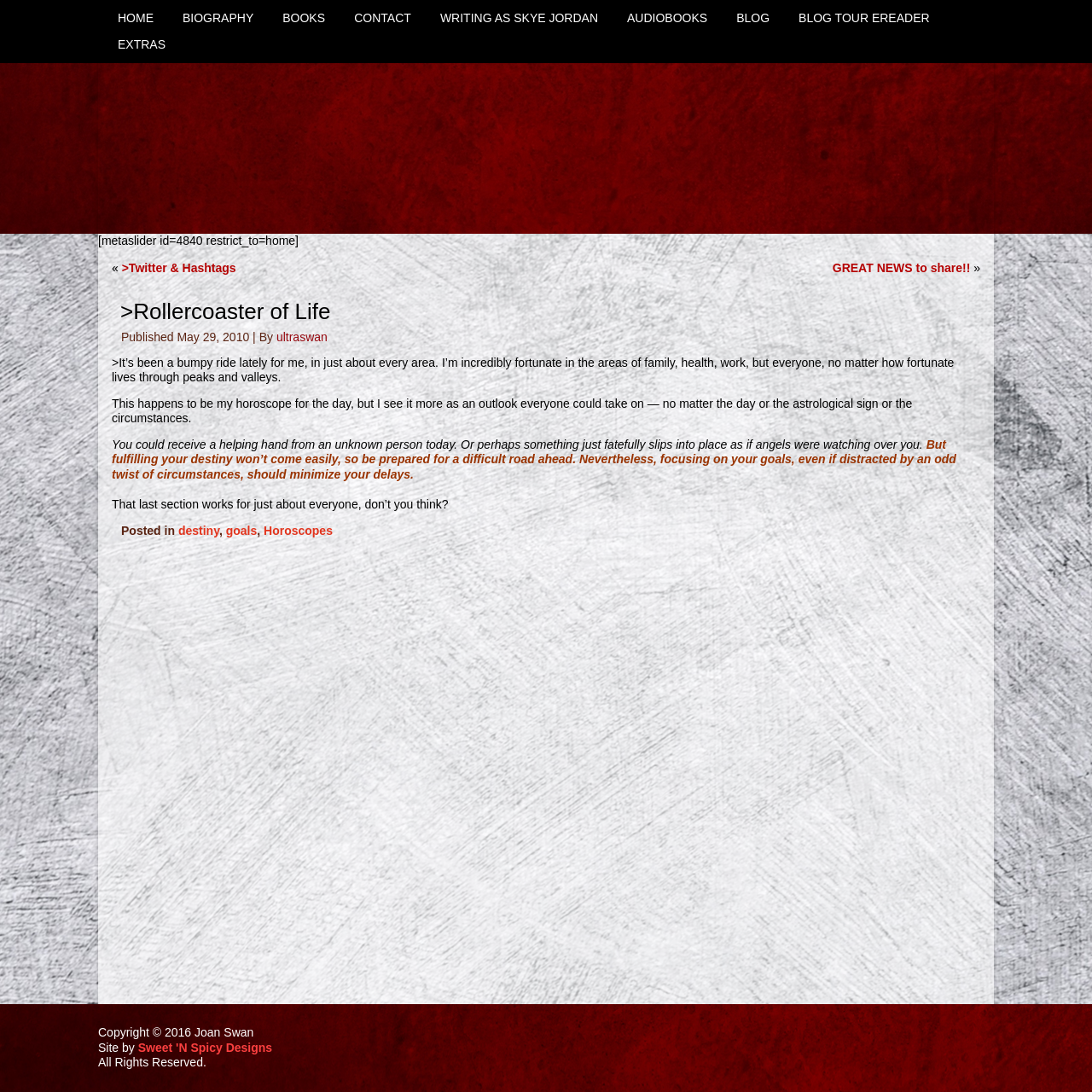Please find the bounding box coordinates of the element's region to be clicked to carry out this instruction: "Click on HOME".

[0.095, 0.005, 0.154, 0.029]